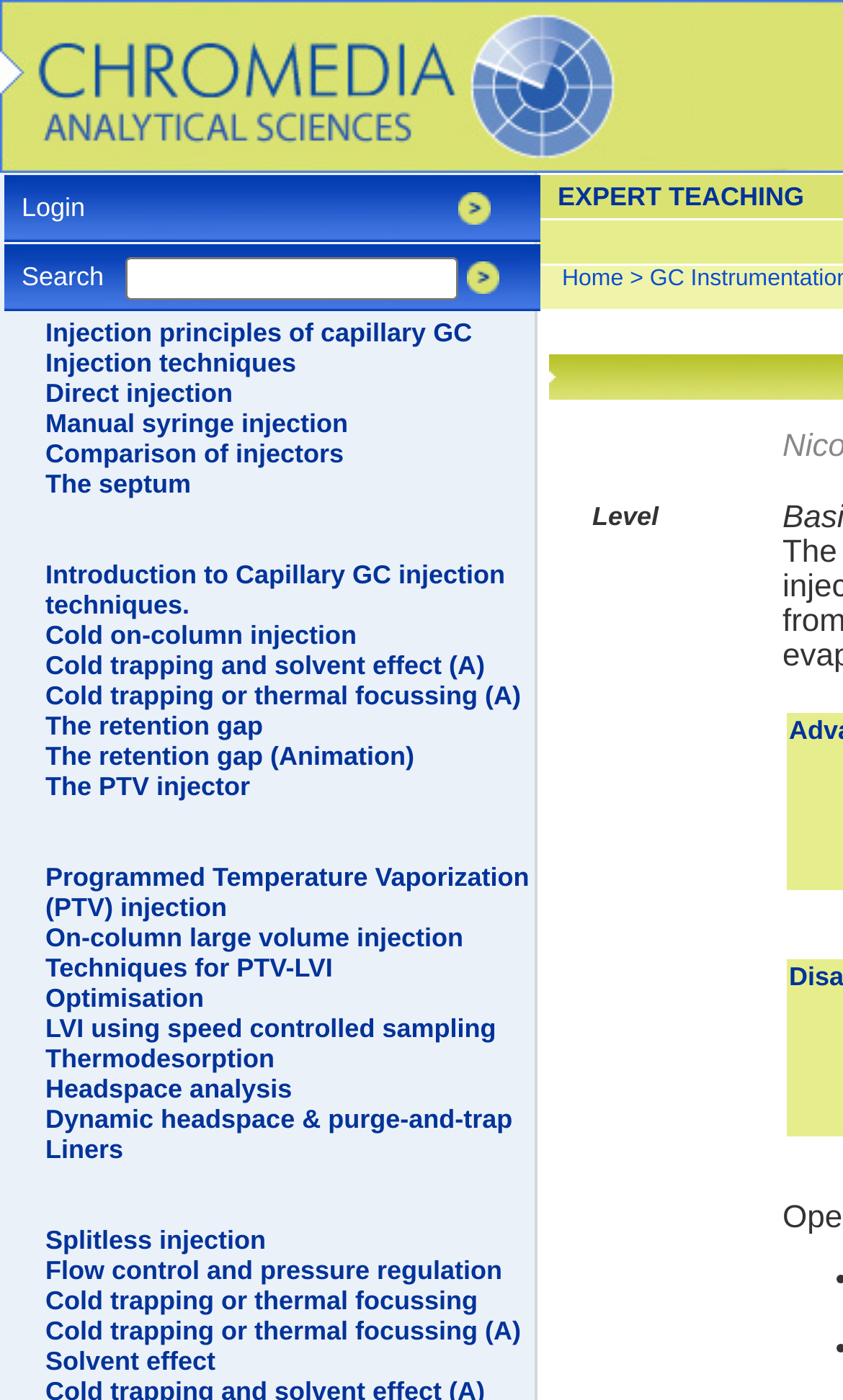Predict the bounding box coordinates of the area that should be clicked to accomplish the following instruction: "Explore EXPERT TEACHING". The bounding box coordinates should consist of four float numbers between 0 and 1, i.e., [left, top, right, bottom].

[0.638, 0.125, 0.977, 0.157]